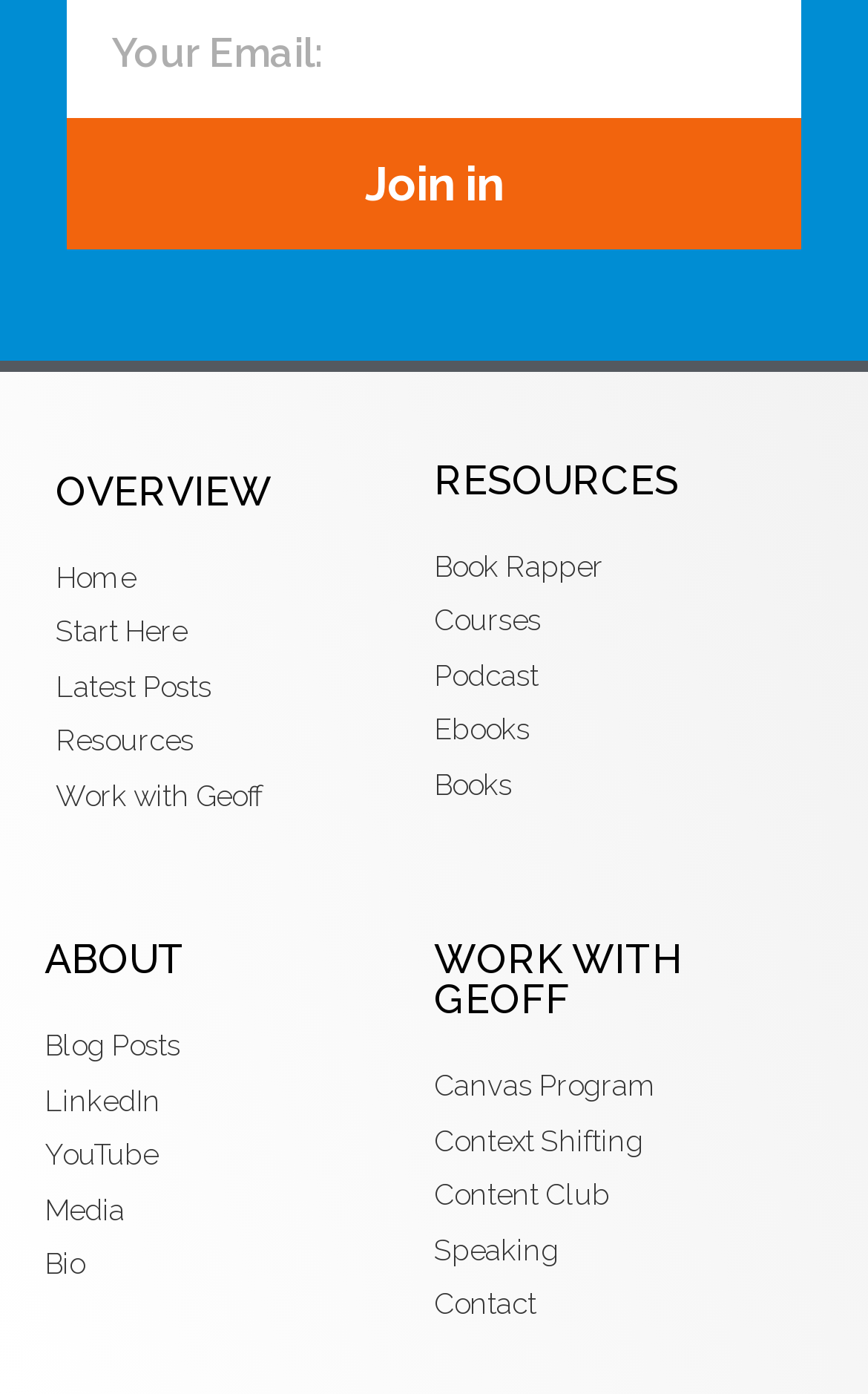Could you highlight the region that needs to be clicked to execute the instruction: "click the DENY button"?

None